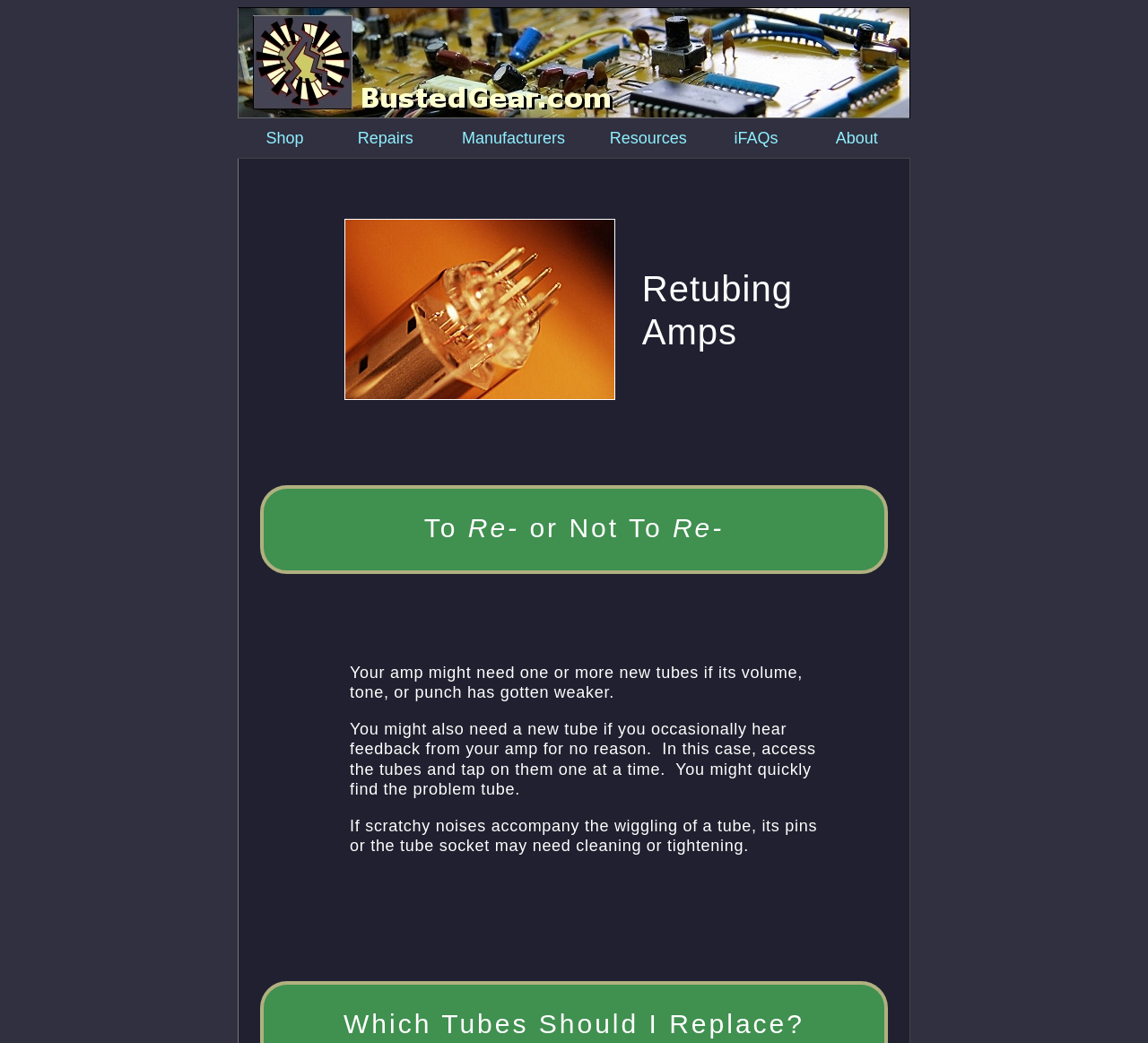Generate a comprehensive description of the webpage content.

The webpage is about retubing guitar amplifiers, with a focus on whether and how to do it. At the top, there is a table with two rows, the first row being empty and the second row containing a series of links to different sections of the website, including "Shop", "Repairs", "Manufacturers", "Resources", "iFAQs", and "About". 

Below this table, there is a larger table that takes up most of the page. The table has two rows, with the first row containing an image of a vacuum tube and a header cell with the text "Retubing Amps". The second row has a column header with the text "To Re- or Not To Re-" and a large cell that contains a block of text. This text explains the reasons why a guitar amplifier might need new tubes, such as a decrease in volume, tone, or punch, and provides a method for identifying the problematic tube by tapping on them and listening for scratchy noises.